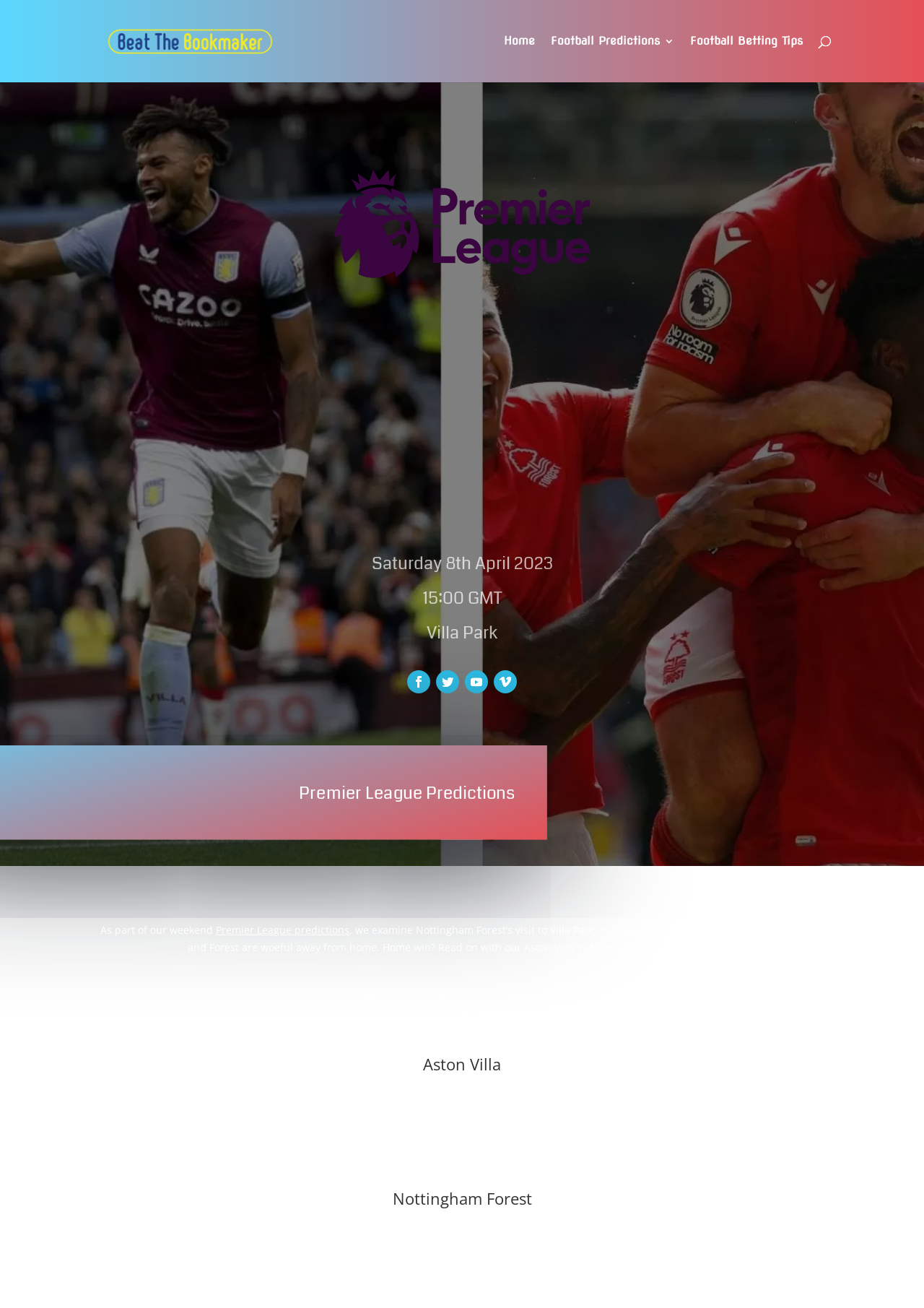Predict the bounding box coordinates of the area that should be clicked to accomplish the following instruction: "Click on the 'Home' link". The bounding box coordinates should consist of four float numbers between 0 and 1, i.e., [left, top, right, bottom].

[0.545, 0.028, 0.579, 0.063]